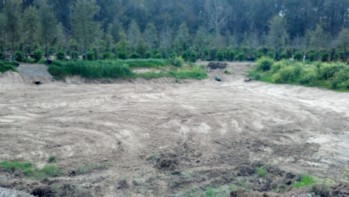Use a single word or phrase to answer the question:
What type of vegetation is seen in the backdrop?

Lush greenery